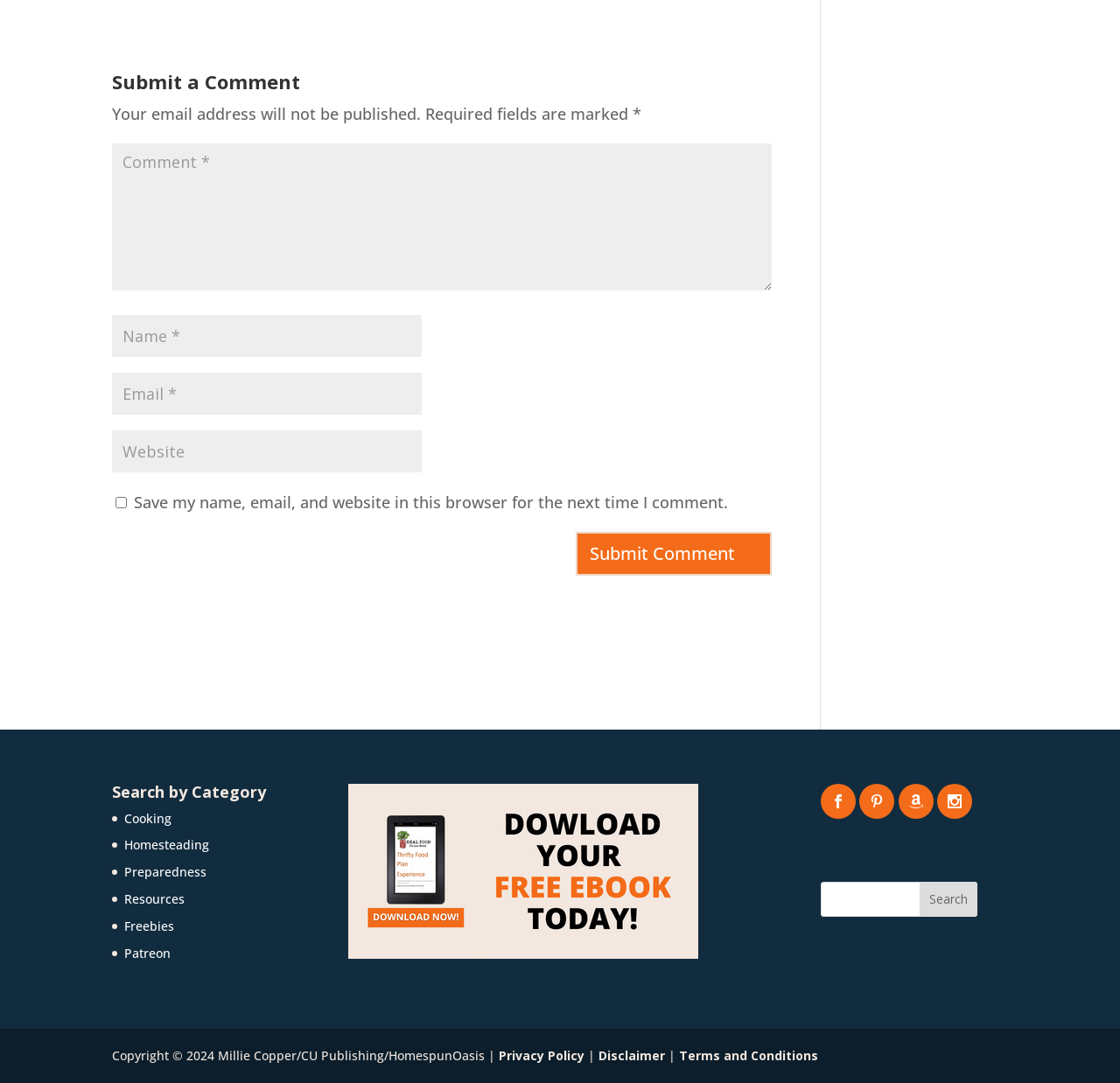Pinpoint the bounding box coordinates of the element to be clicked to execute the instruction: "Submit a comment".

[0.514, 0.491, 0.689, 0.532]